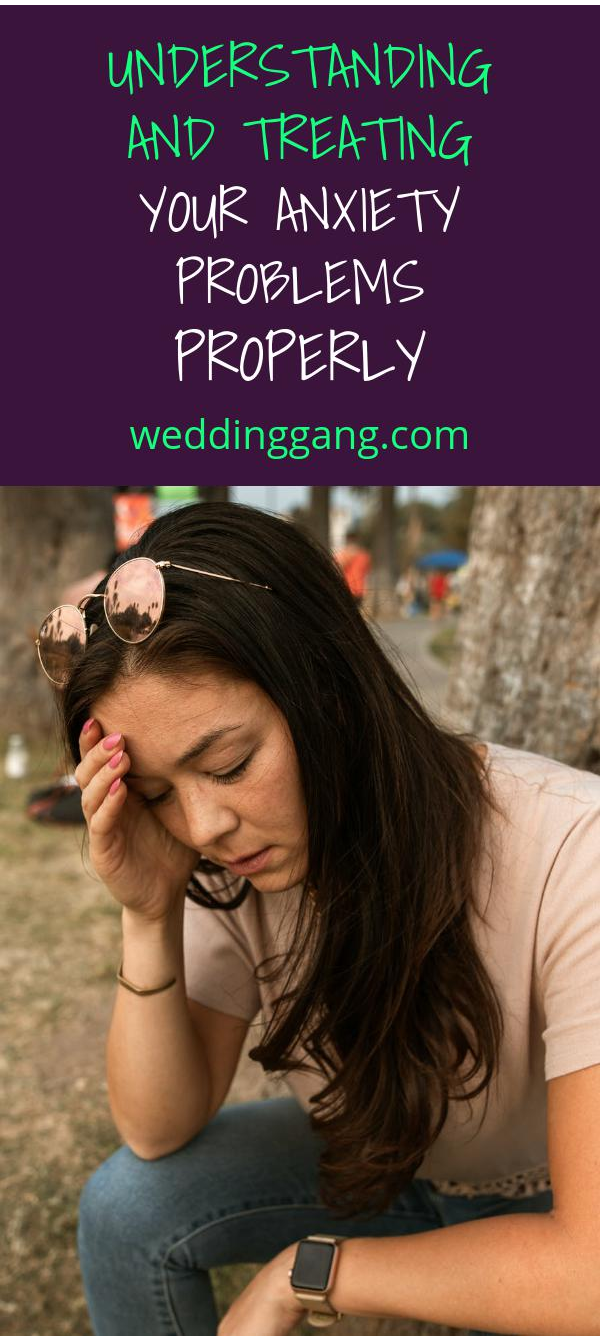Use a single word or phrase to answer the question: What is the topic of the bold text overlay?

Anxiety problems